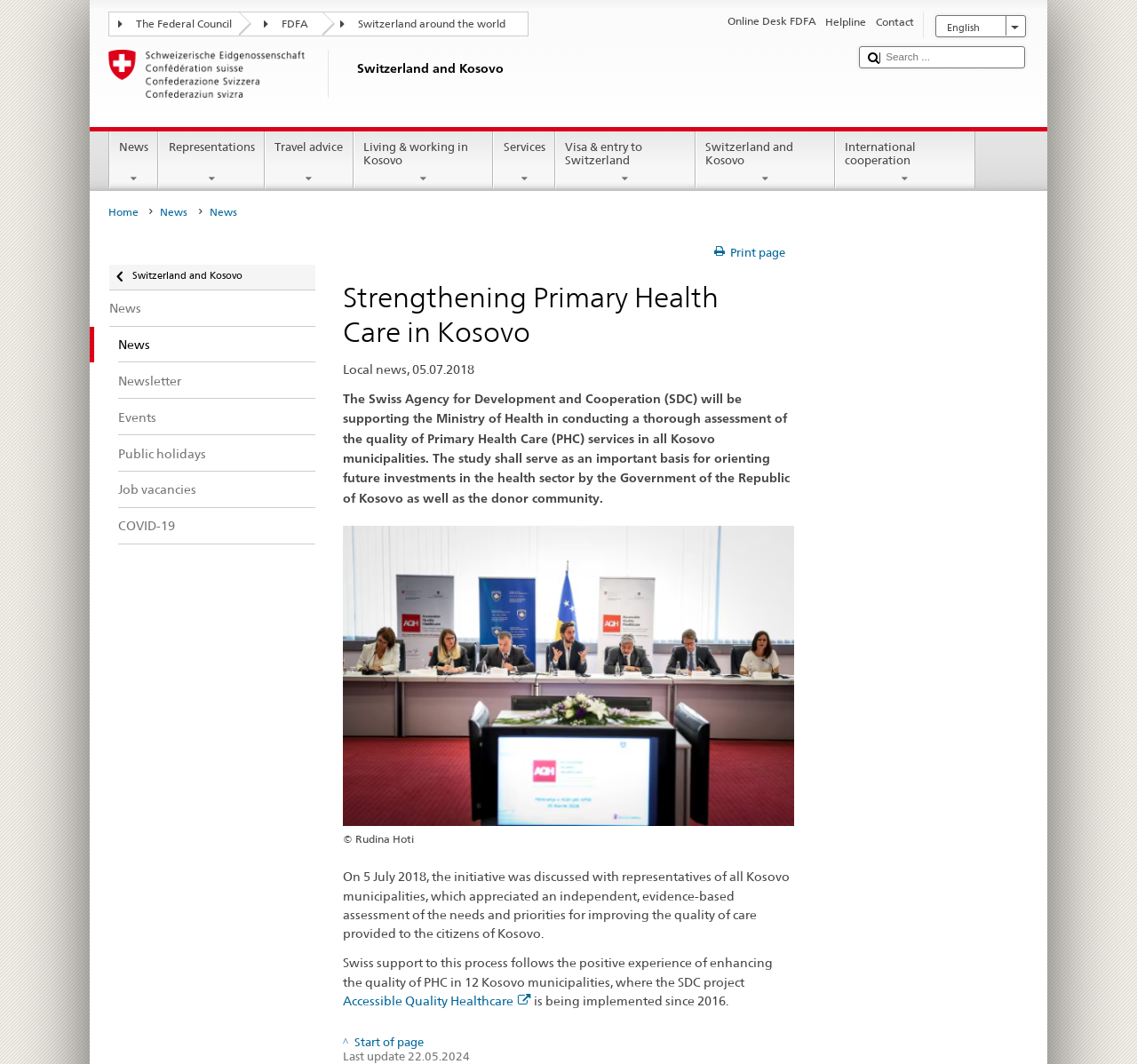Find the bounding box of the UI element described as follows: "Start of page".

[0.302, 0.973, 0.373, 0.986]